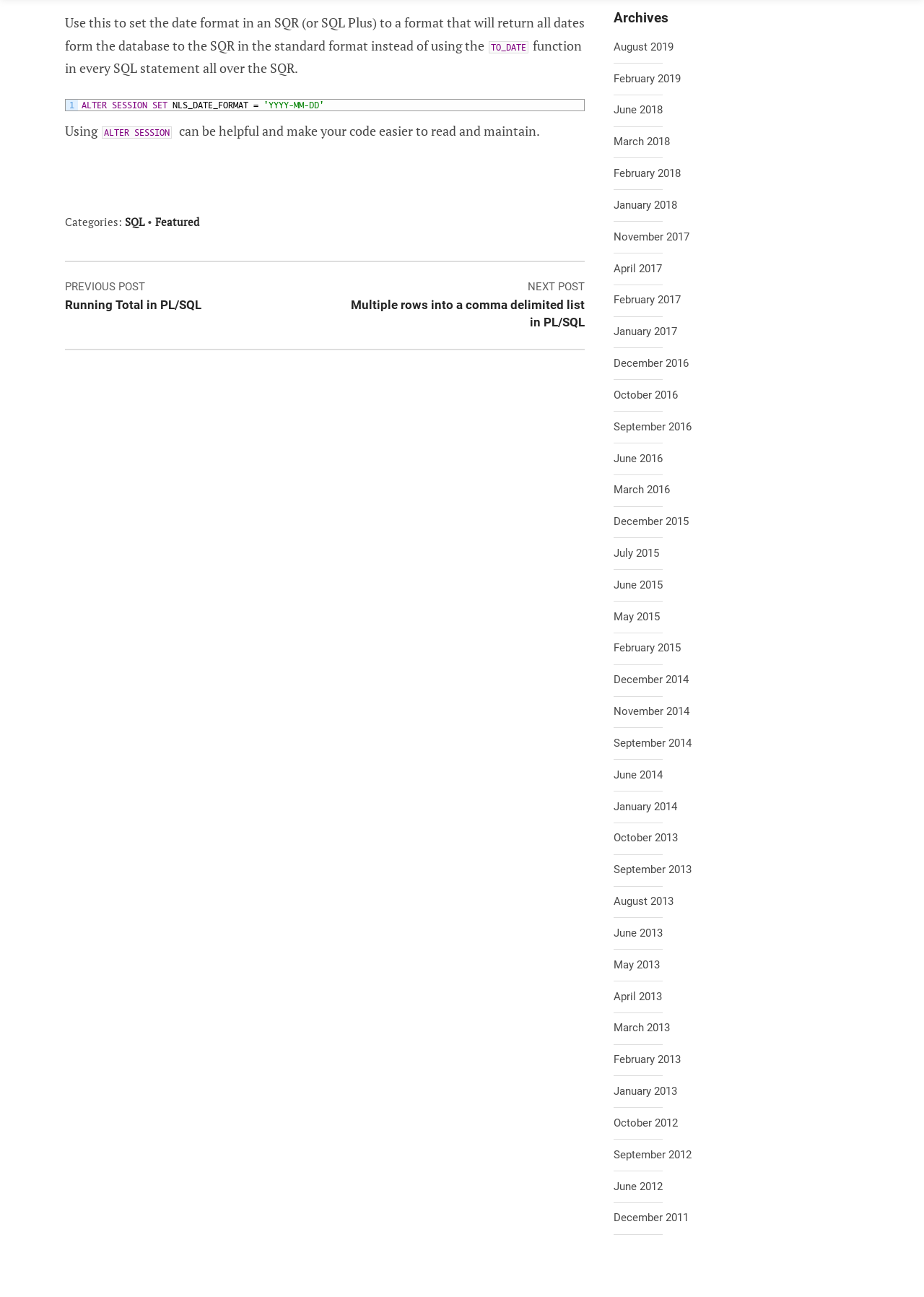How many links are there in the Archives section?
Using the image as a reference, answer the question in detail.

I counted the number of links in the Archives section, which starts from August 2019 and goes back to December 2011, and found that there are 31 links in total.